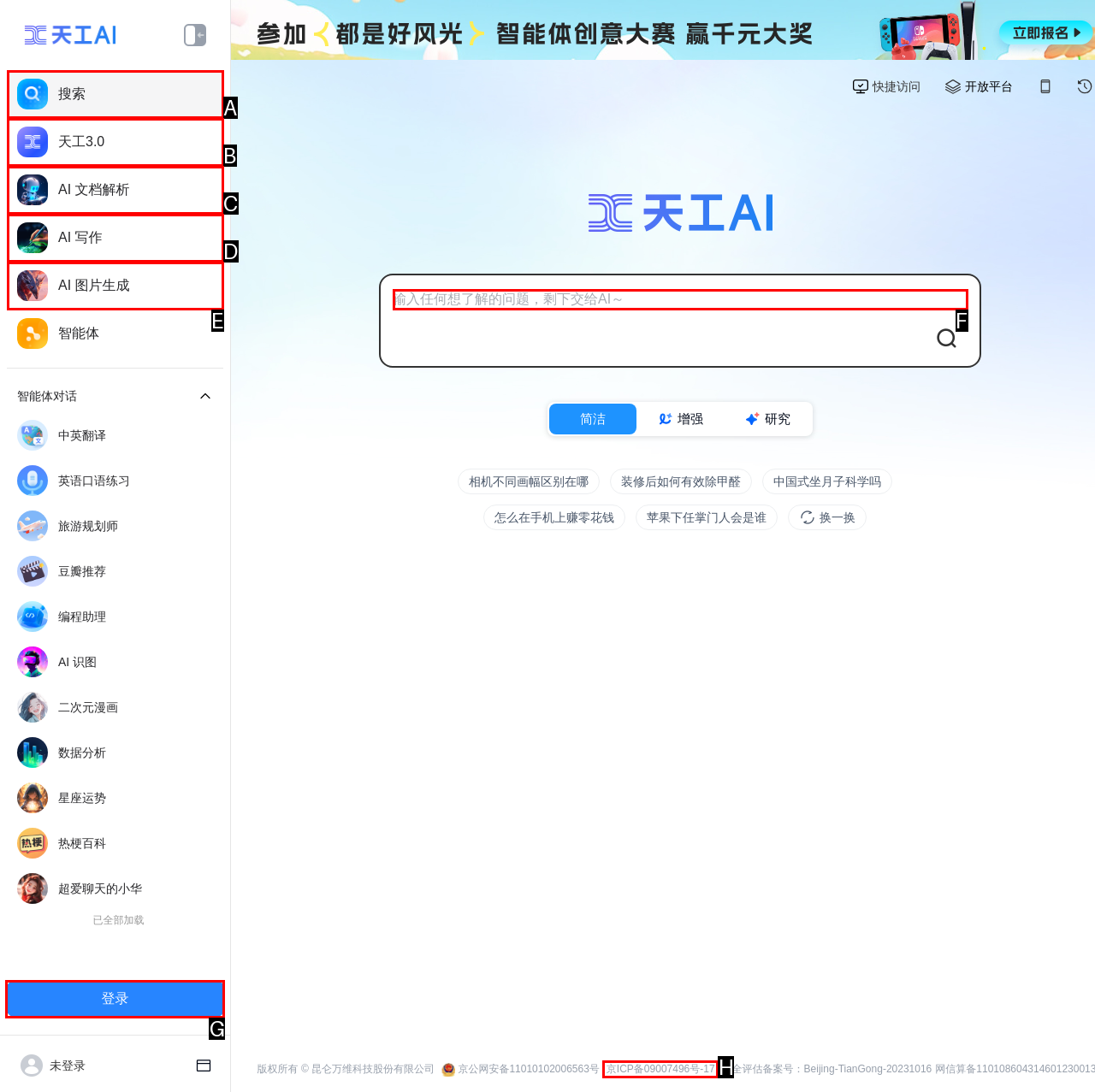Which HTML element matches the description: AI 写作?
Reply with the letter of the correct choice.

D